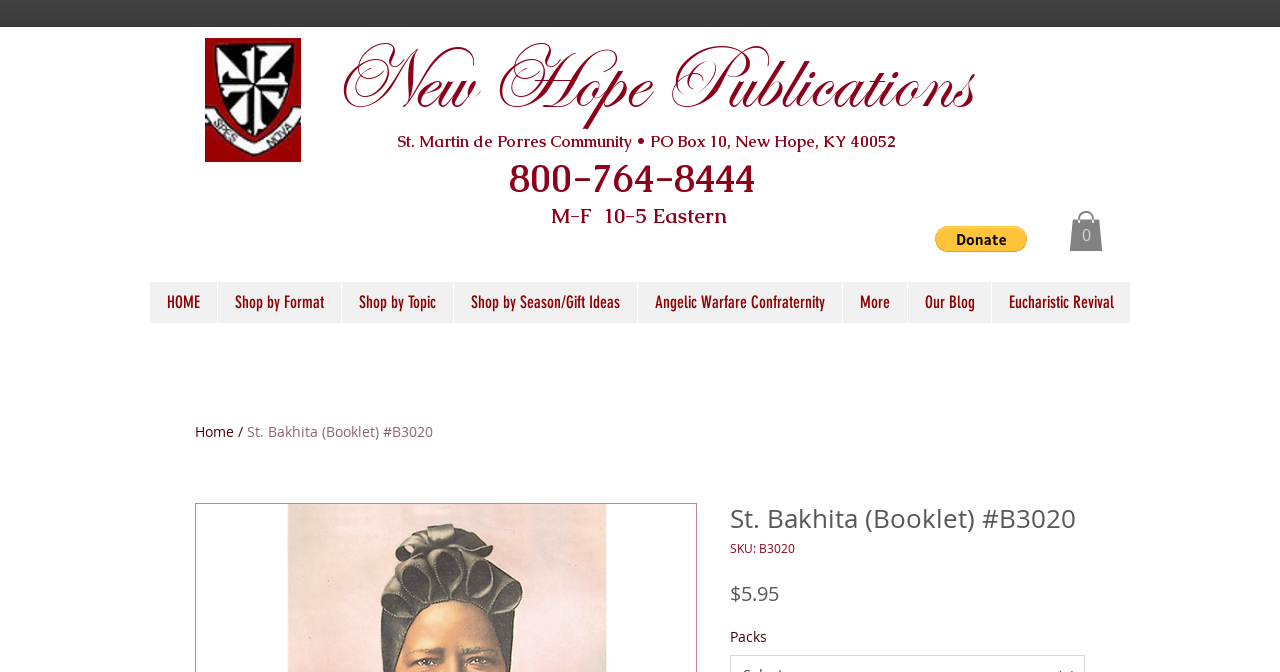Locate the bounding box coordinates of the item that should be clicked to fulfill the instruction: "Visit the 'New Hope Publications' homepage".

[0.26, 0.043, 0.757, 0.208]